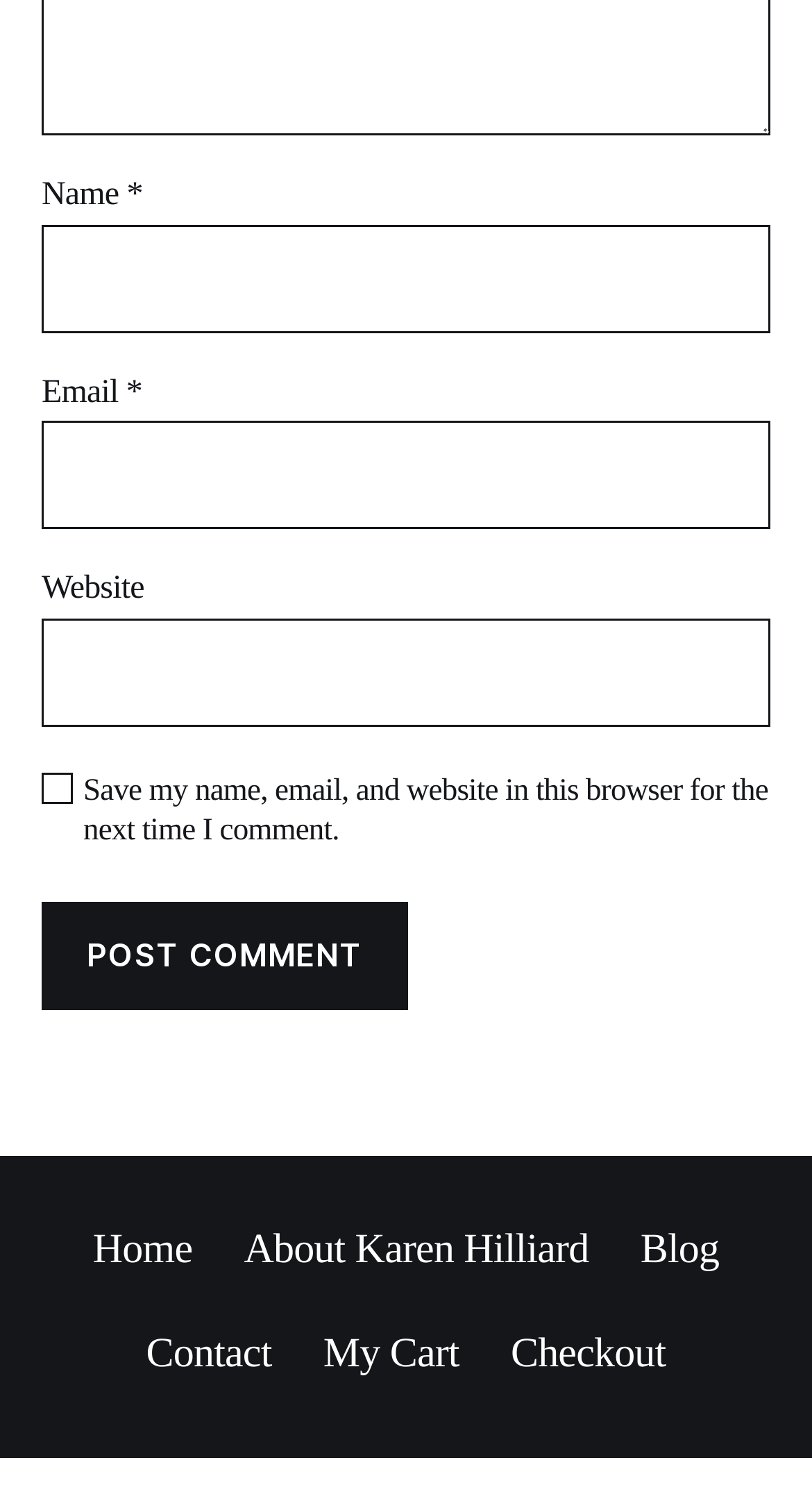Refer to the image and provide a thorough answer to this question:
What is the text on the button?

The button element has a child StaticText element with OCR text 'POST COMMENT' and bounding box coordinates [0.107, 0.619, 0.448, 0.645], which indicates that the text on the button is 'Post Comment'.